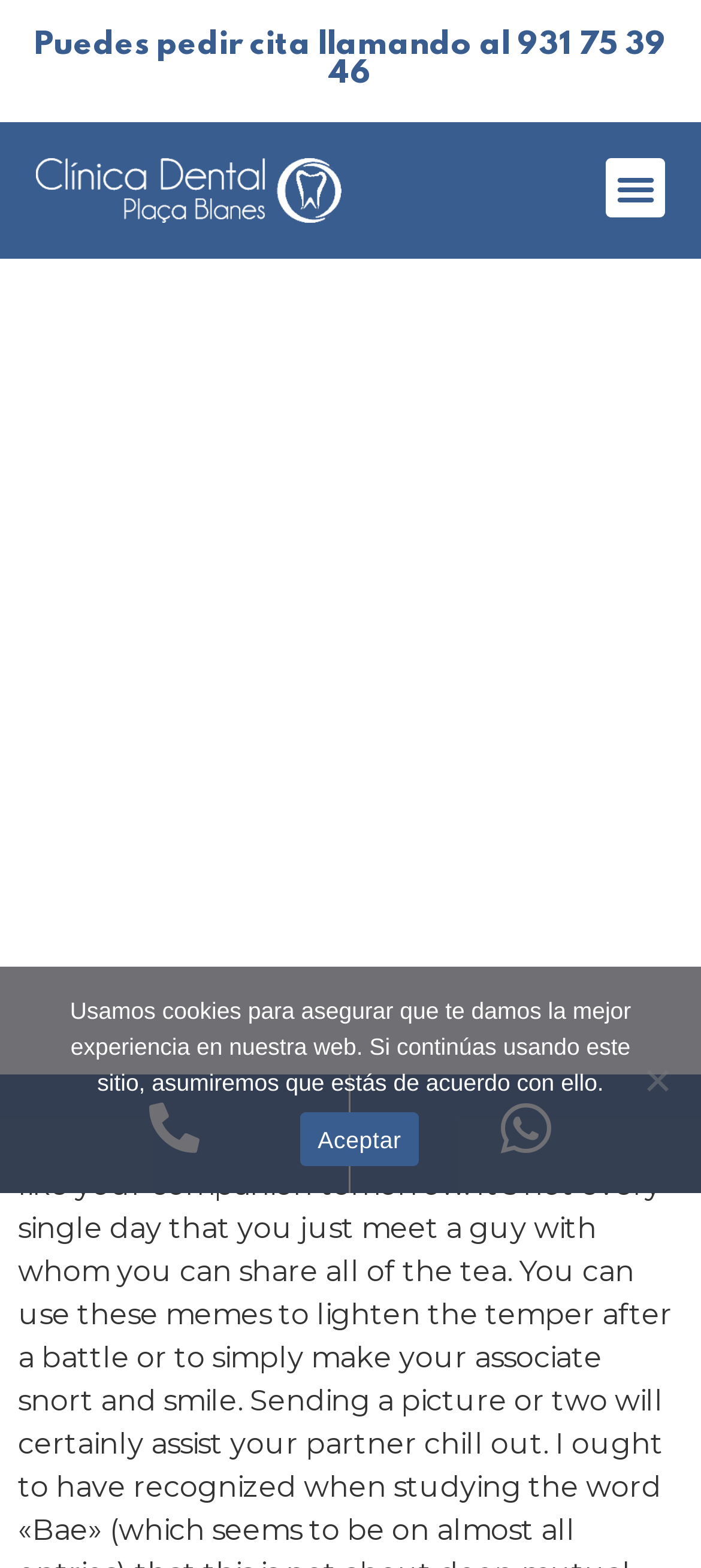Identify and generate the primary title of the webpage.

Just Seventy One Humorous Memes About Ladies That Every Man Secretly Knows To Be True But Will Not Snicker Out Of Fear